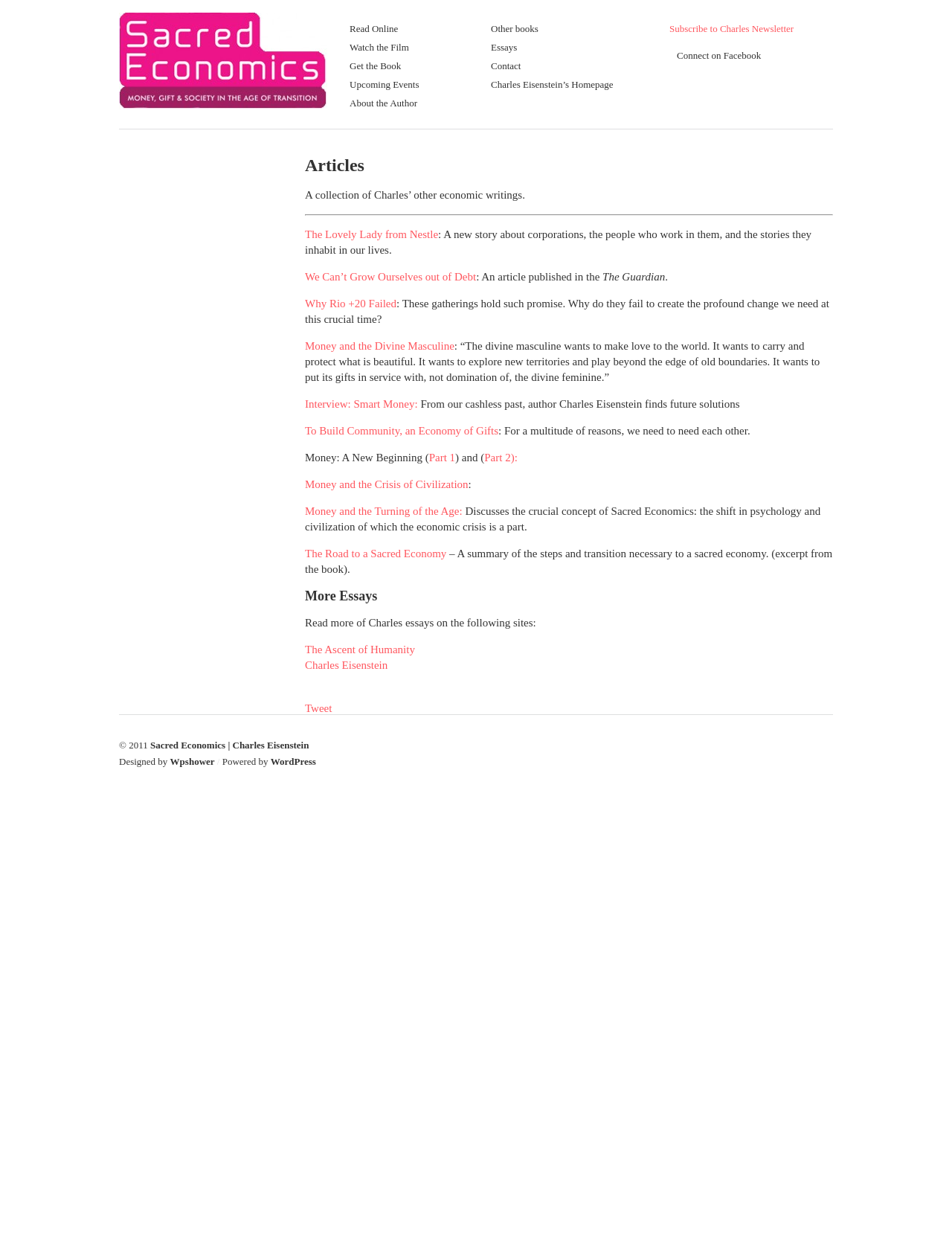How many links are there in the 'More Essays' section?
Utilize the image to construct a detailed and well-explained answer.

The 'More Essays' section is headed by the text 'More Essays' and contains three links: 'The Ascent of Humanity', 'Charles Eisenstein', and 'Tweet'.